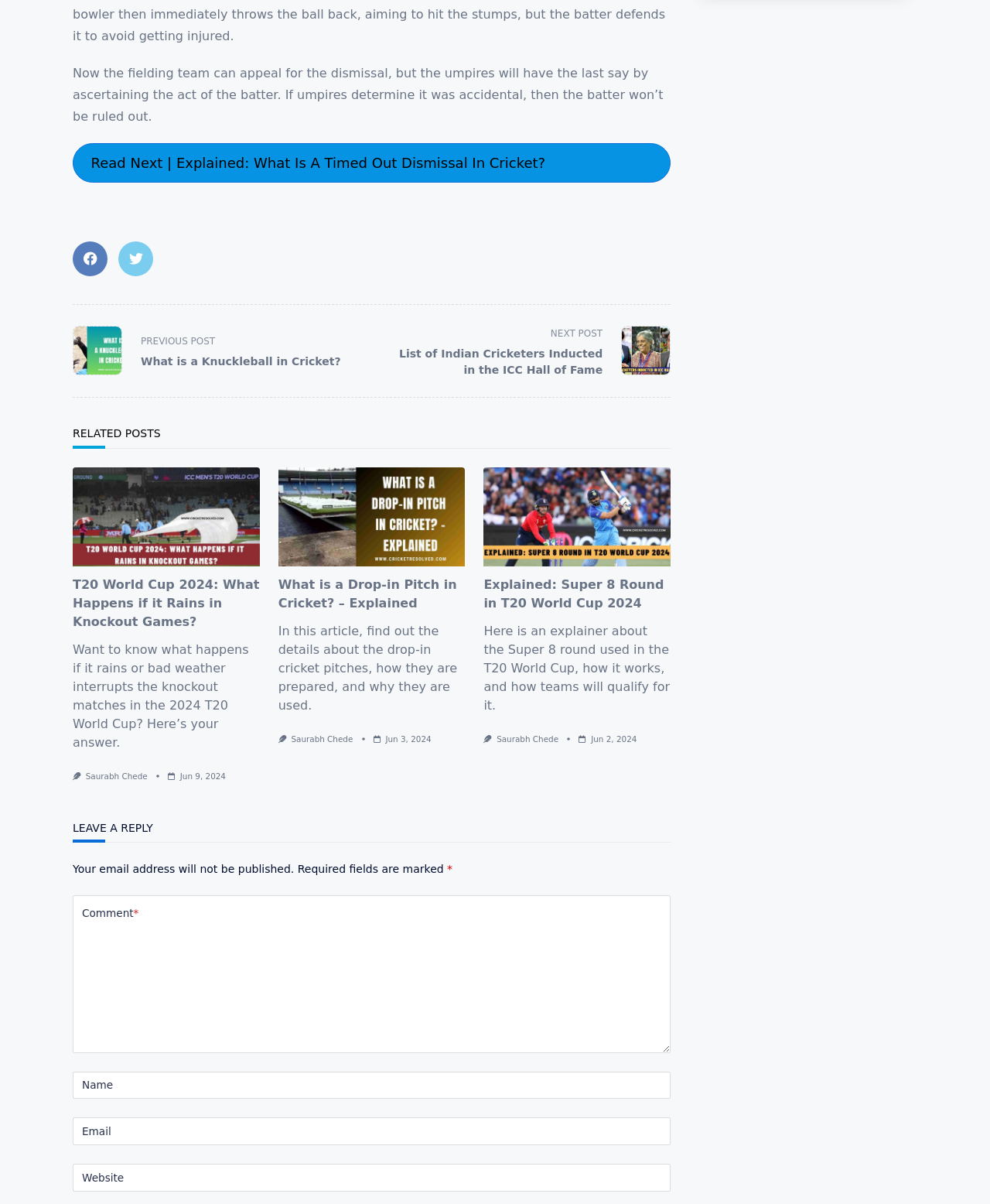What categories are listed in the navigation section?
Provide a well-explained and detailed answer to the question.

The navigation section lists several categories, including 'Articles', 'Guide', 'Head to Head', 'Listicle', 'Schedule', and 'Sports Betting', each with a corresponding number of items in parentheses.